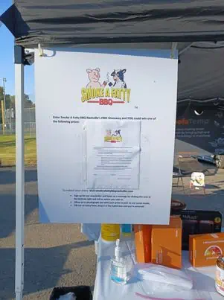Give a detailed account of the contents of the image.

At the Hendersonville PigFest, a vibrant BBQ festival, this image captures a promotional sign from "Smoke A Fatty BBQ," showcasing their participation in the event. The poster, prominently displayed under the shade of a tent, features a colorful logo that combines fun imagery of a pig and a cow, symbolizing the BBQ theme. The sign outlines important details about the BBQ competition, providing attendees with necessary information related to participation and rules. Below the sign, various BBQ tools and products can be seen, suggesting a hands-on experience for festival-goers interested in grilling. The sunlit environment hints at a lively atmosphere where BBQ enthusiasts gather to celebrate culinary excellence.